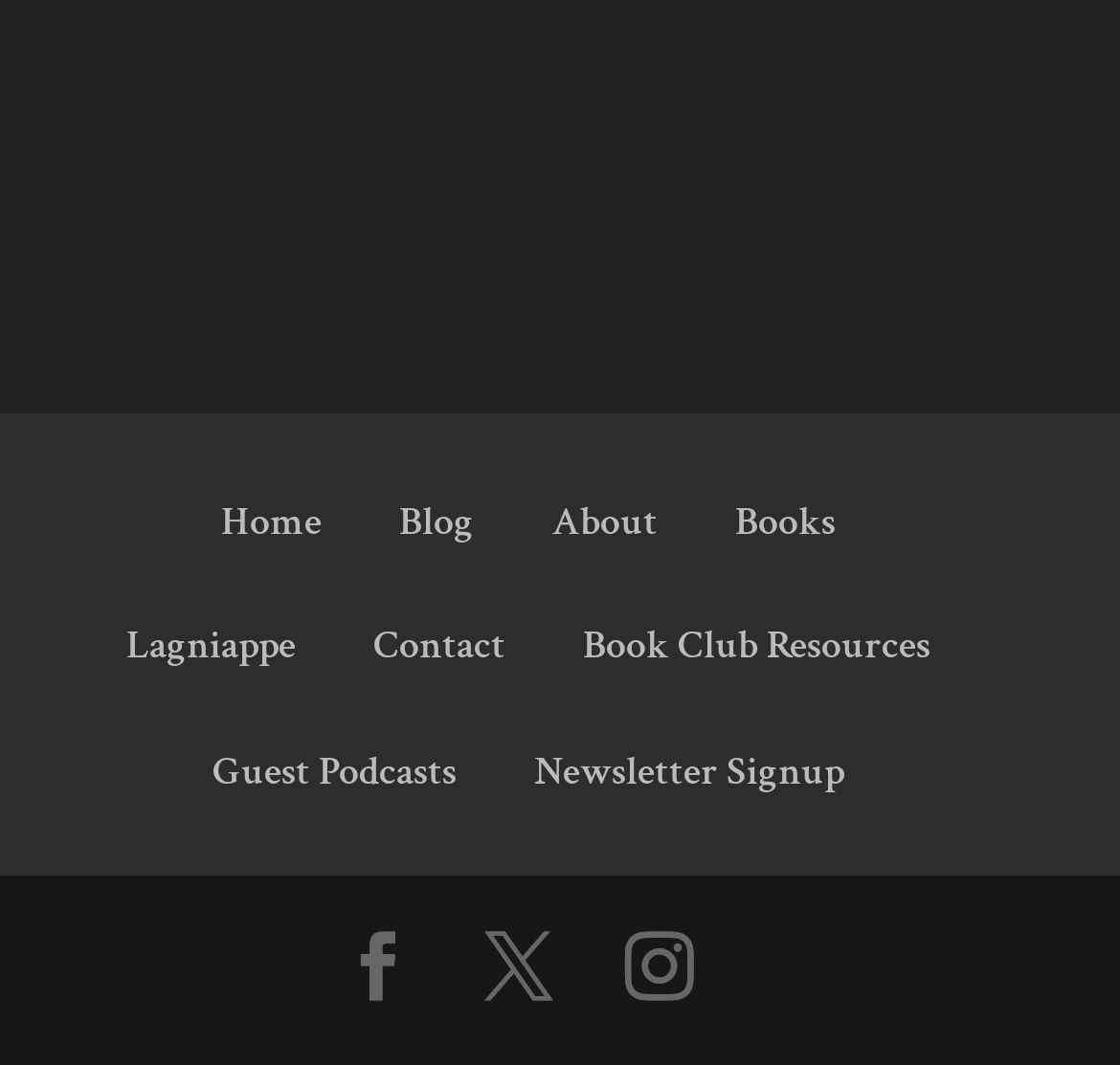Please identify the bounding box coordinates of the region to click in order to complete the task: "learn about the author". The coordinates must be four float numbers between 0 and 1, specified as [left, top, right, bottom].

[0.492, 0.465, 0.587, 0.514]